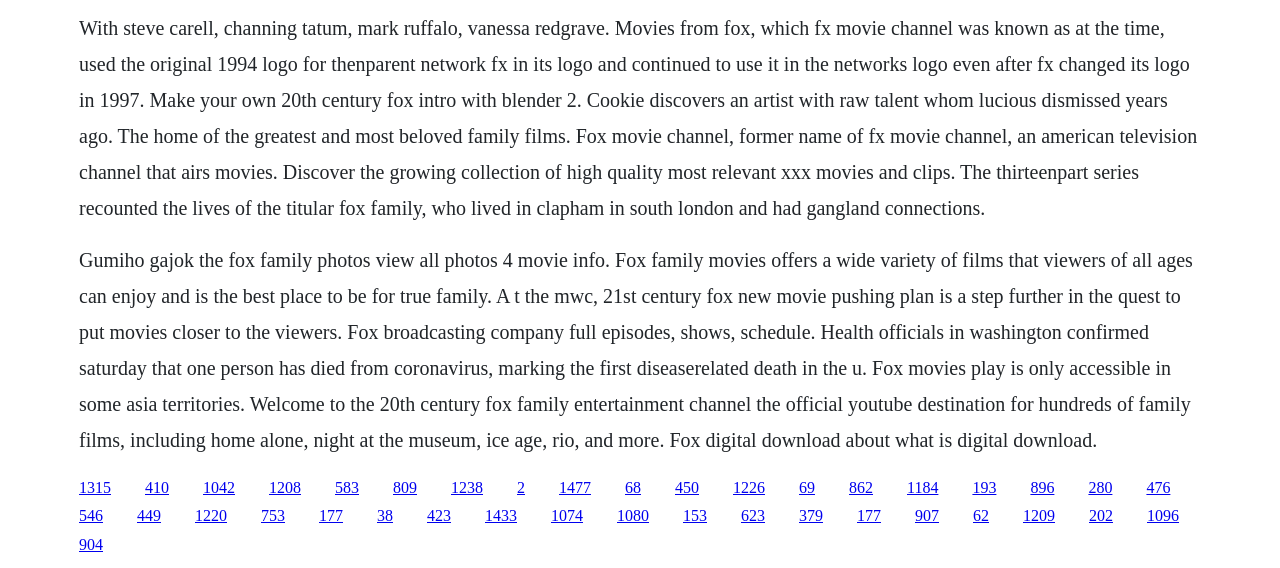Bounding box coordinates are to be given in the format (top-left x, top-left y, bottom-right x, bottom-right y). All values must be floating point numbers between 0 and 1. Provide the bounding box coordinate for the UI element described as: 1096

[0.896, 0.893, 0.921, 0.923]